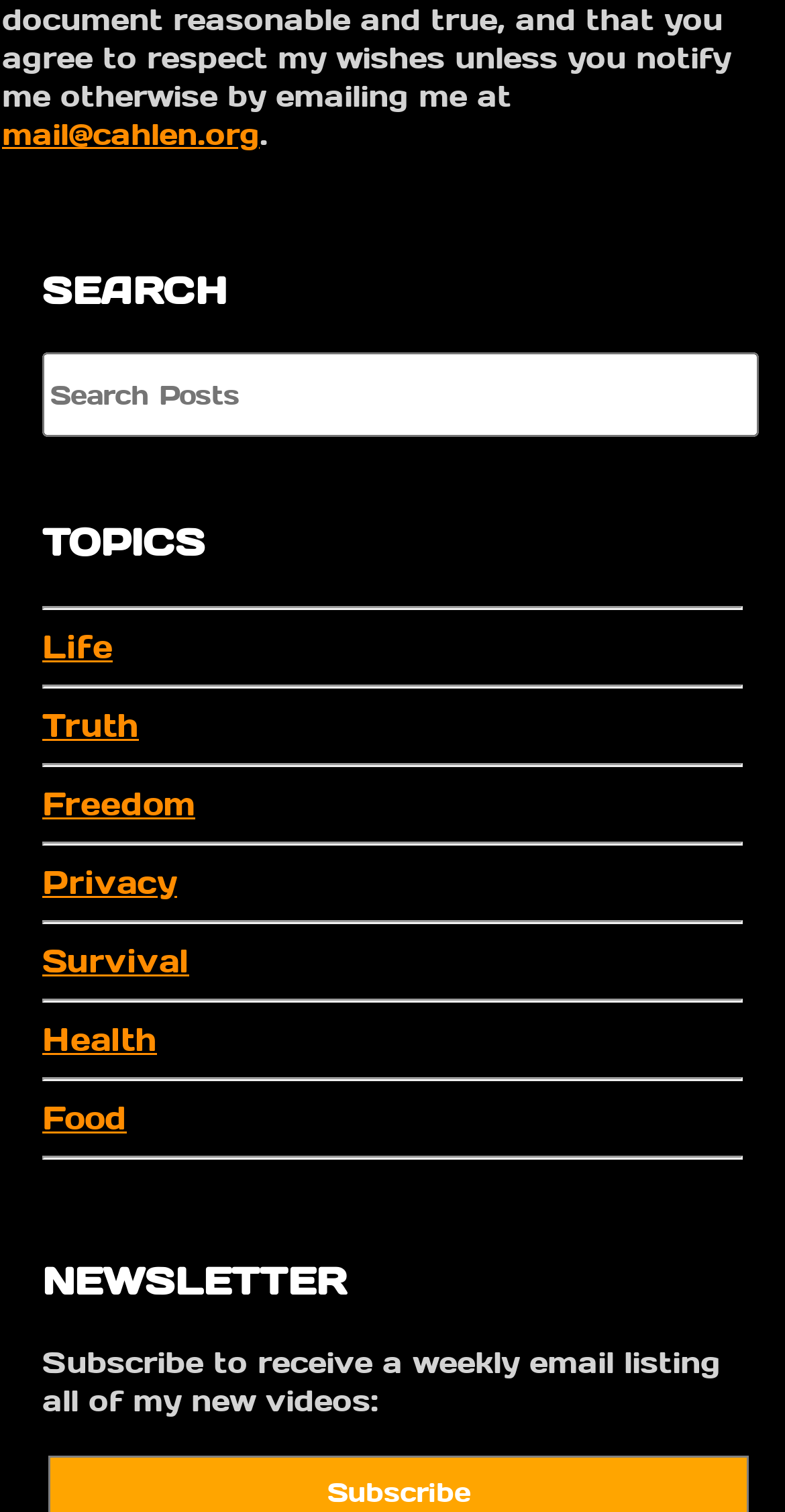Please give a succinct answer to the question in one word or phrase:
What is the purpose of the textbox?

Search Posts